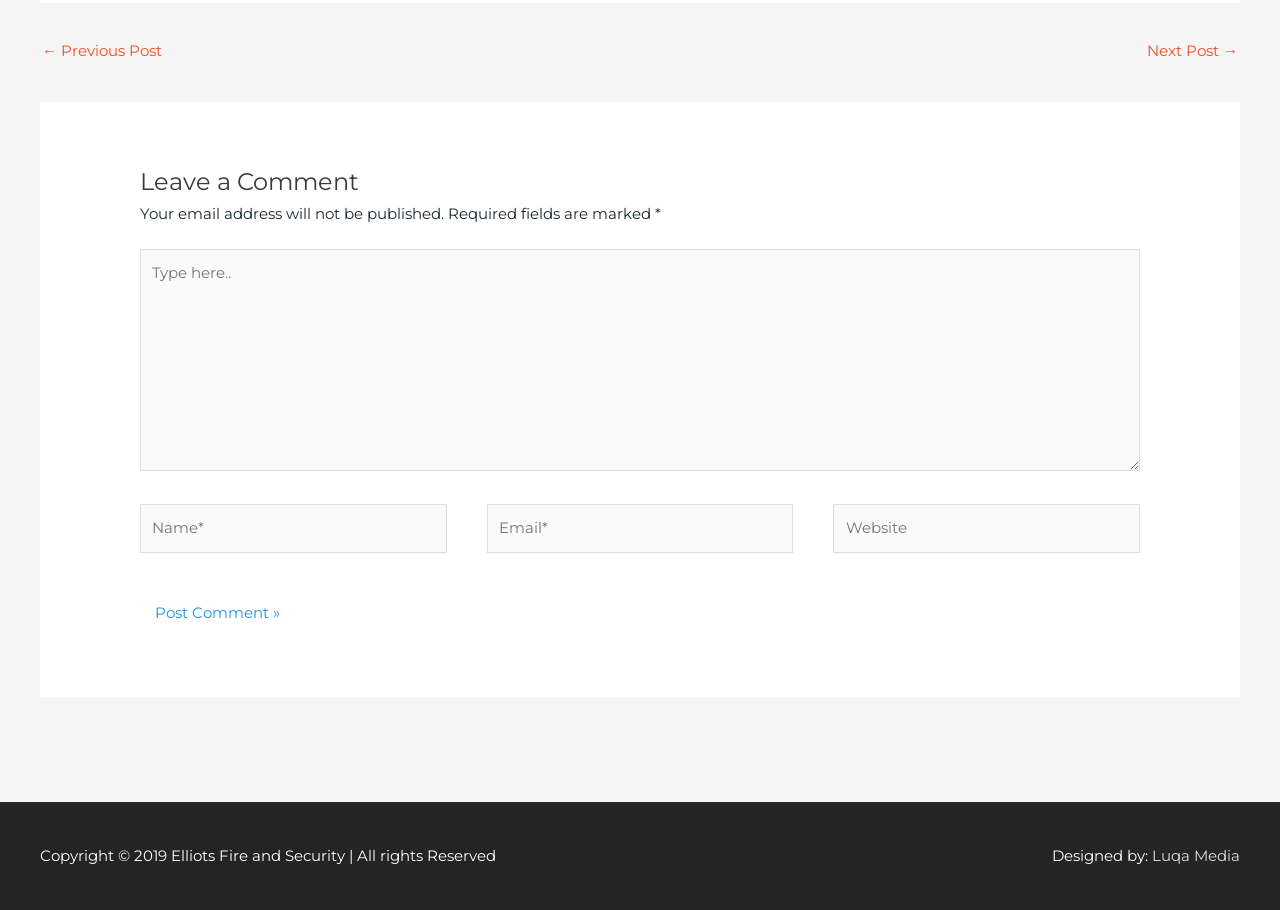Using the details from the image, please elaborate on the following question: What is the purpose of the text box at the top?

The text box at the top is for users to leave a comment, as indicated by the heading 'Leave a Comment' above it and the presence of fields for name, email, and website.